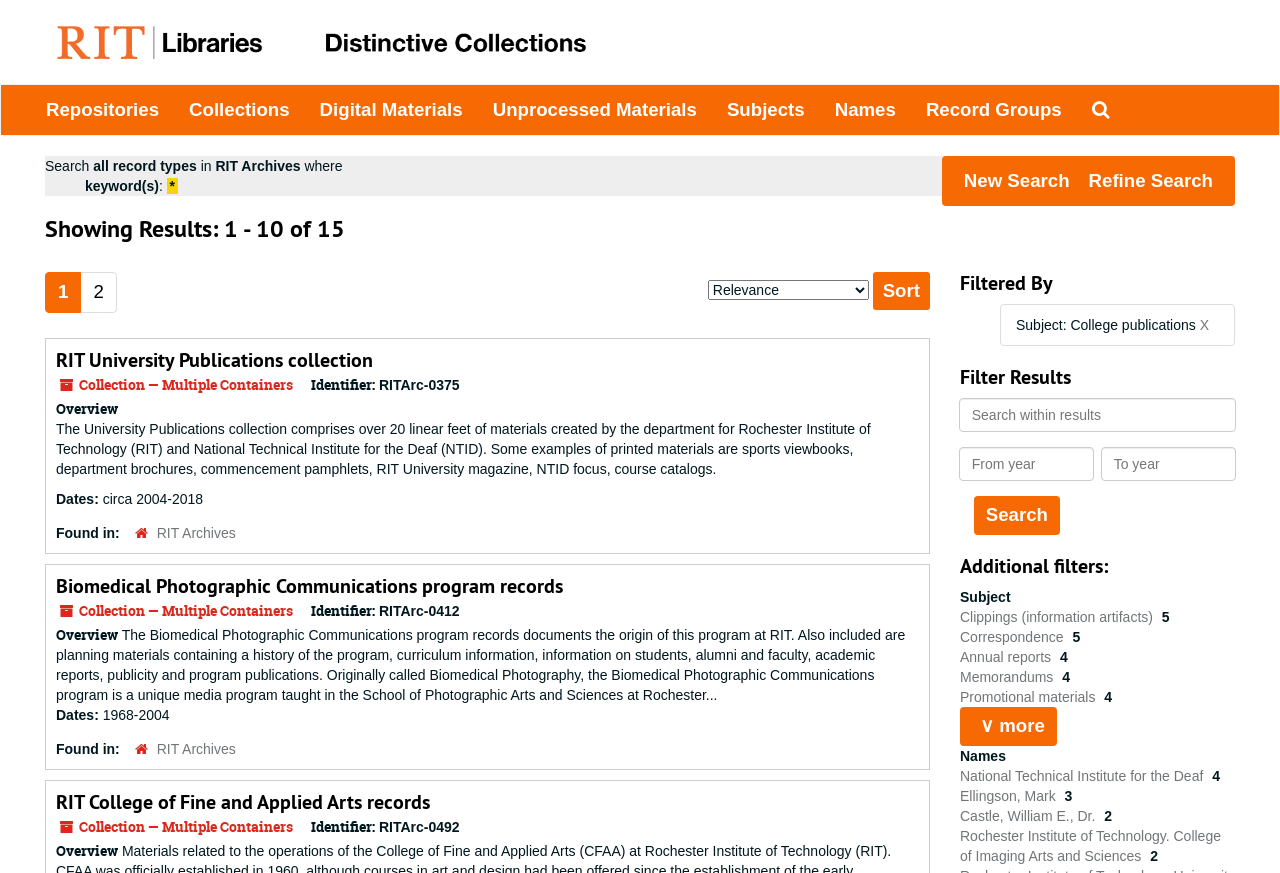Locate the bounding box coordinates of the element I should click to achieve the following instruction: "Read the blog".

None